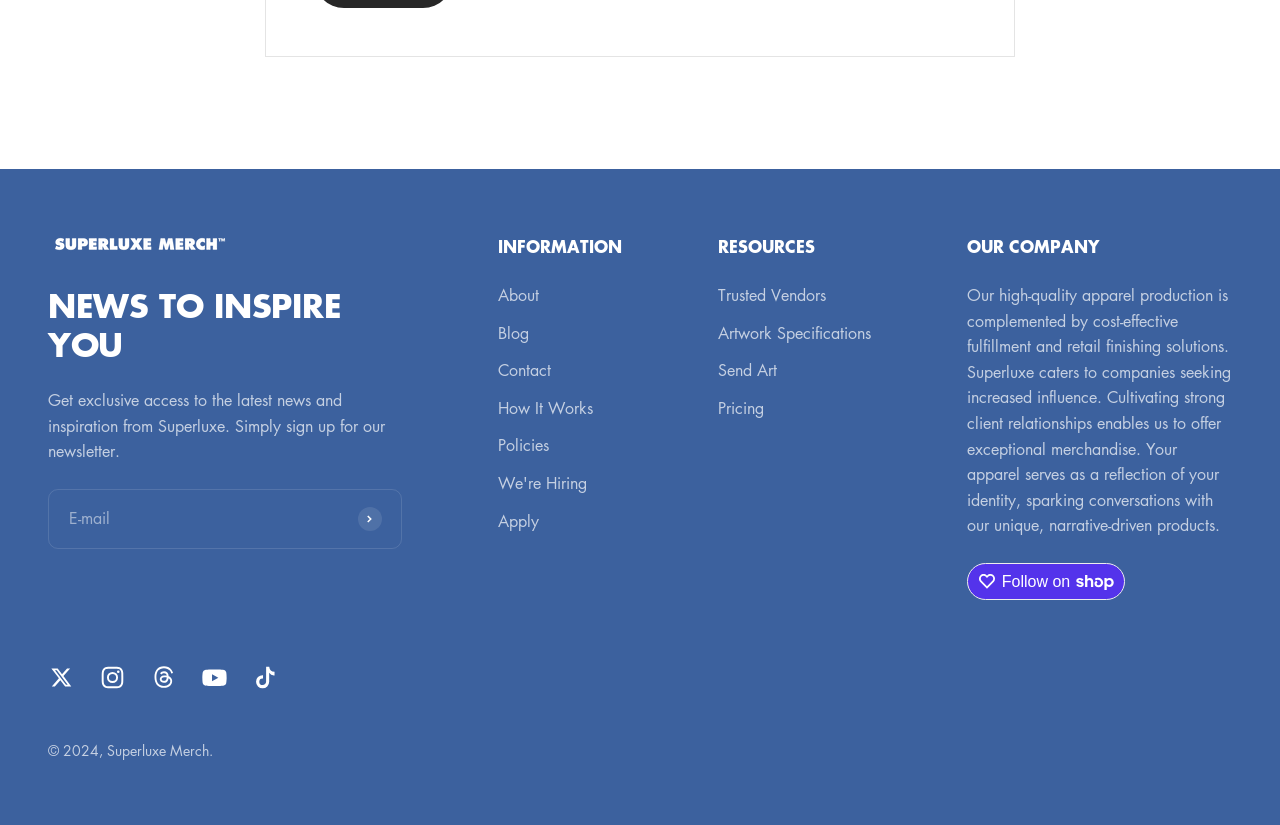For the element described, predict the bounding box coordinates as (top-left x, top-left y, bottom-right x, bottom-right y). All values should be between 0 and 1. Element description: Follow on Following on

[0.755, 0.682, 0.879, 0.727]